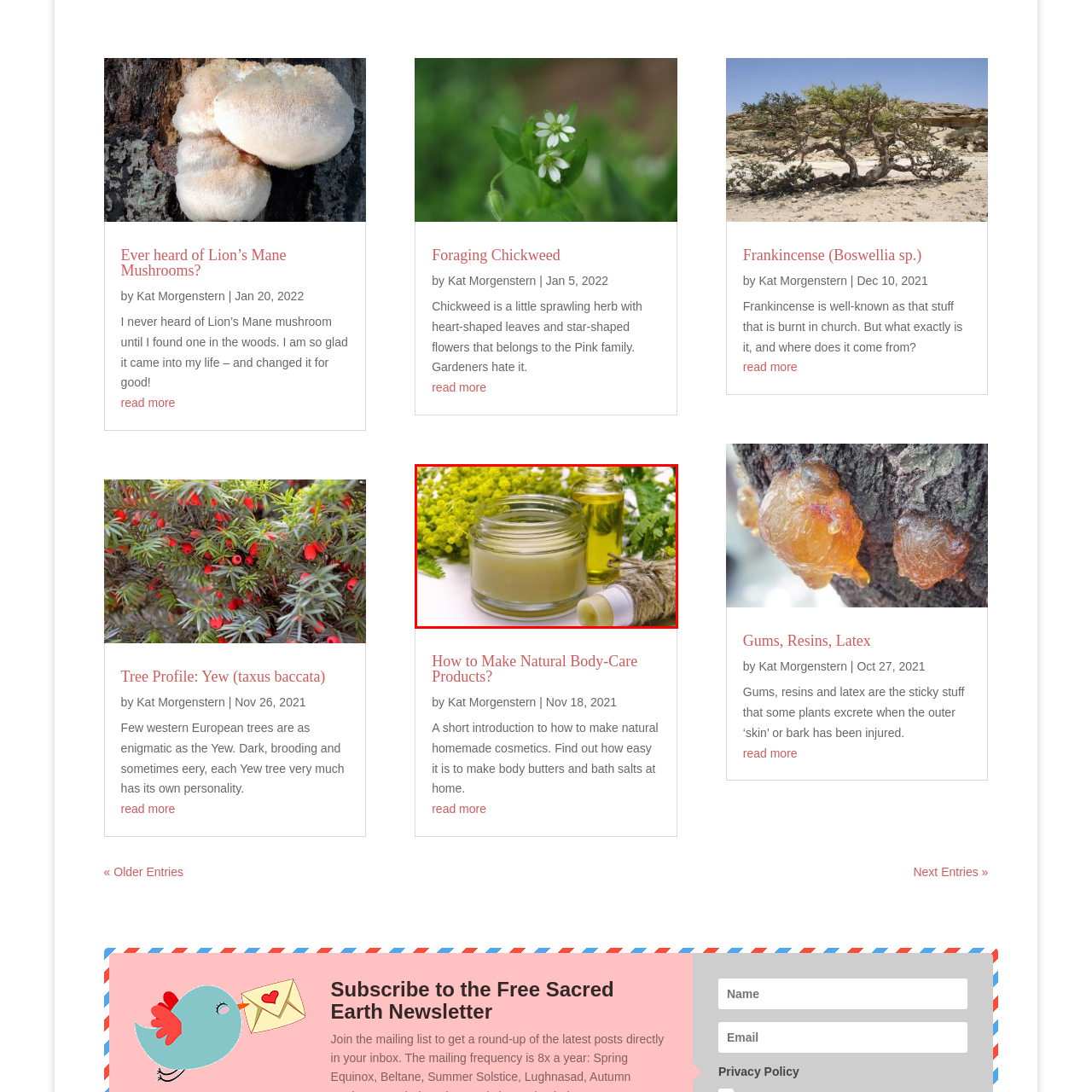What is the color of the oil in the small bottle?
Look closely at the image highlighted by the red bounding box and give a comprehensive answer to the question.

The small glass bottle beside the glass jar contains an oil with a golden color, which suggests an infusion of beneficial botanical ingredients.